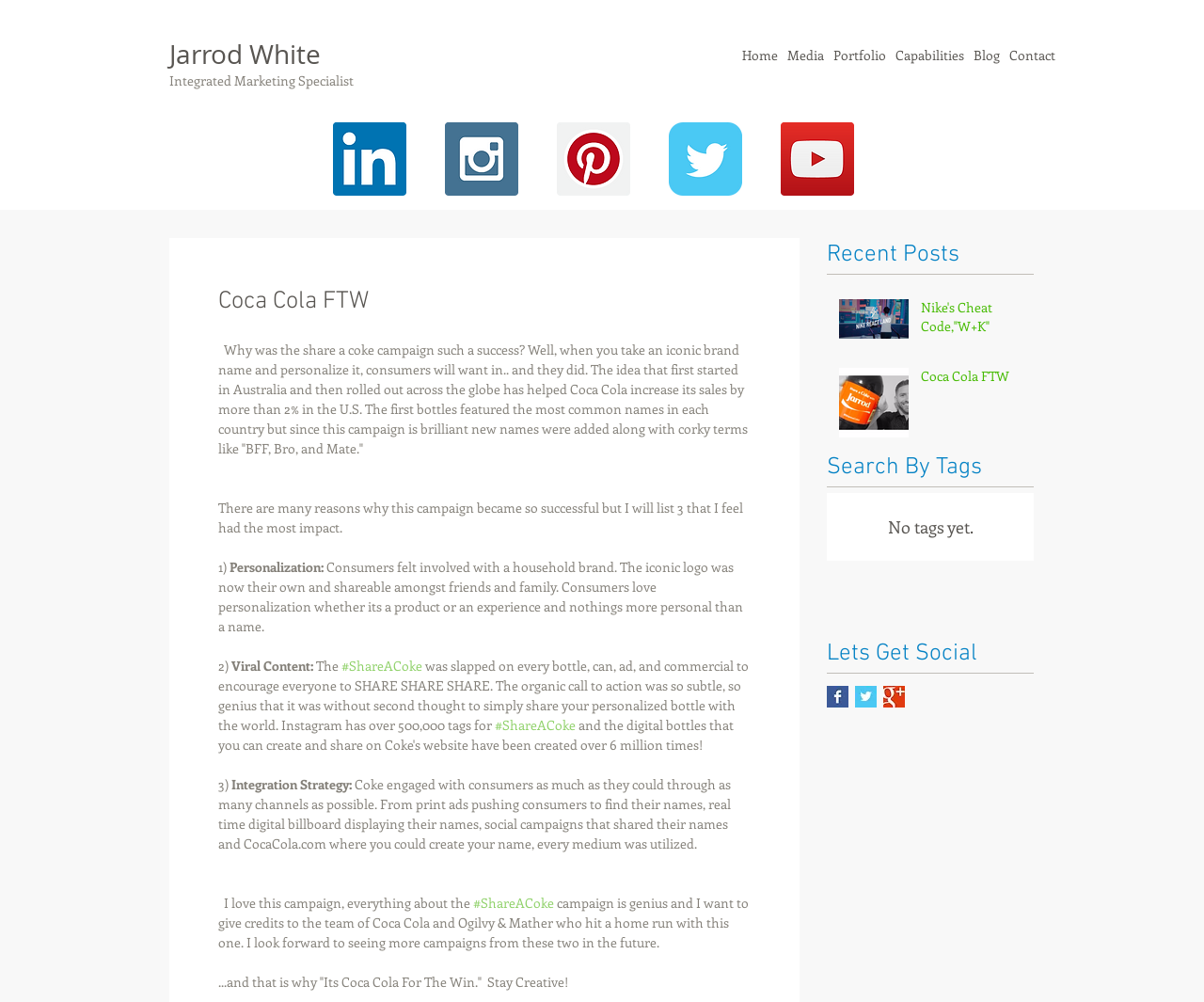Give a complete and precise description of the webpage's appearance.

This webpage is about a blog post discussing the success of the "Share a Coke" campaign by Coca Cola. At the top of the page, there is a heading with the author's name, Jarrod White, and a link to his title as an Integrated Marketing Specialist. Below this, there is a navigation menu with links to different sections of the website, including Home, Media, Portfolio, Capabilities, Blog, and Contact.

To the right of the navigation menu, there is a social bar with links to the author's social media profiles, including LinkedIn, Instagram, Pinterest, Twitter, and YouTube. Each social media icon is accompanied by an image.

The main content of the page is a blog post titled "Coca Cola FTW" (For The Win). The post discusses the reasons behind the success of the "Share a Coke" campaign, which personalized bottles with popular names. The post is divided into three sections, each highlighting a key factor that contributed to the campaign's success: personalization, viral content, and integration strategy.

Below the blog post, there is a section titled "Recent Posts" with links to other blog posts, including "Nike's Cheat Code, W+K". Each post is accompanied by an image and a brief summary.

Further down the page, there is a section titled "Search By Tags" with a message indicating that there are no tags yet. Below this, there is another section titled "Let's Get Social" with links to the author's social media profiles, including Facebook, Twitter, and Google+. Each social media icon is accompanied by an image.